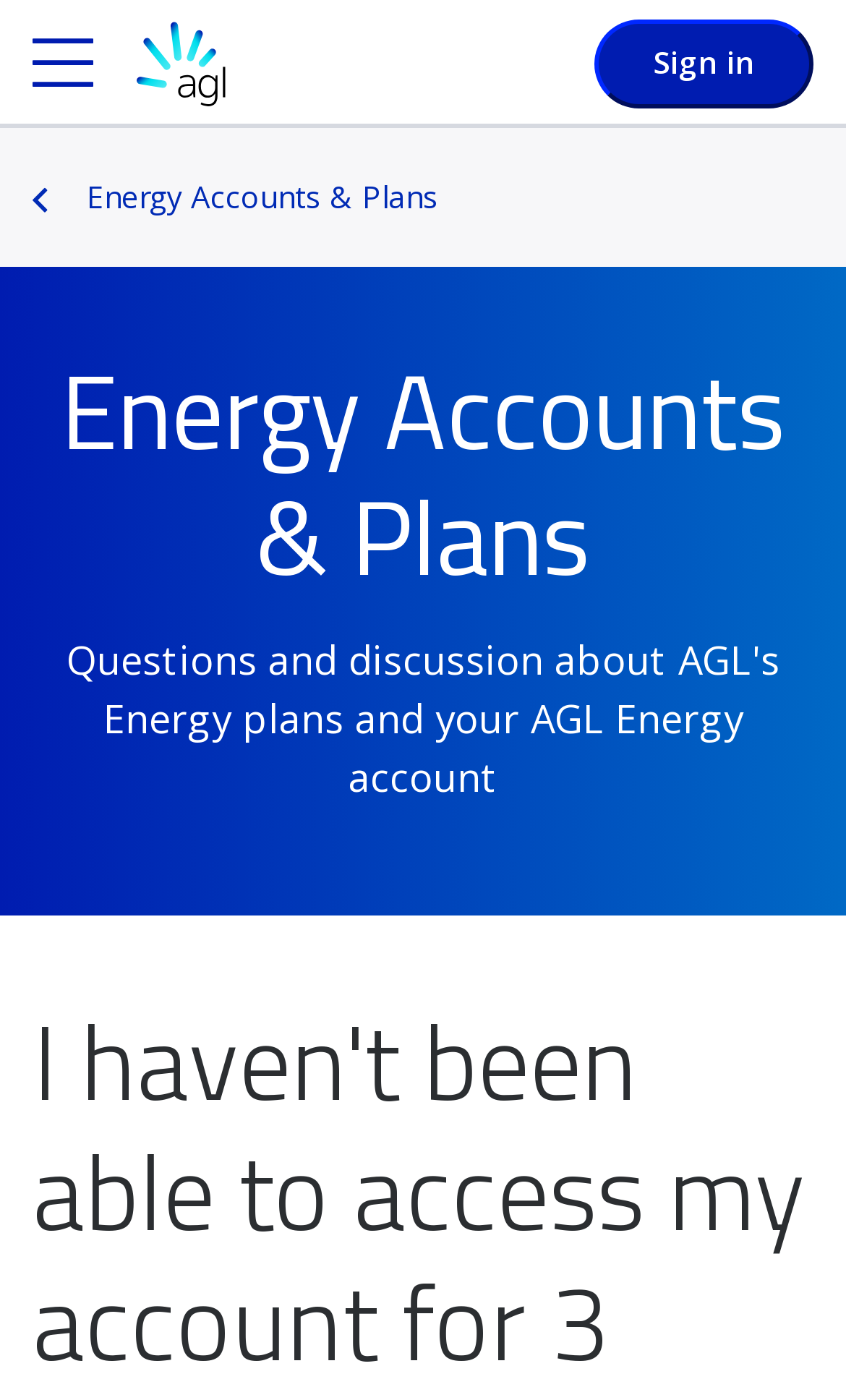Using the given description, provide the bounding box coordinates formatted as (top-left x, top-left y, bottom-right x, bottom-right y), with all values being floating point numbers between 0 and 1. Description: Energy Accounts & Plans

[0.033, 0.126, 0.518, 0.155]